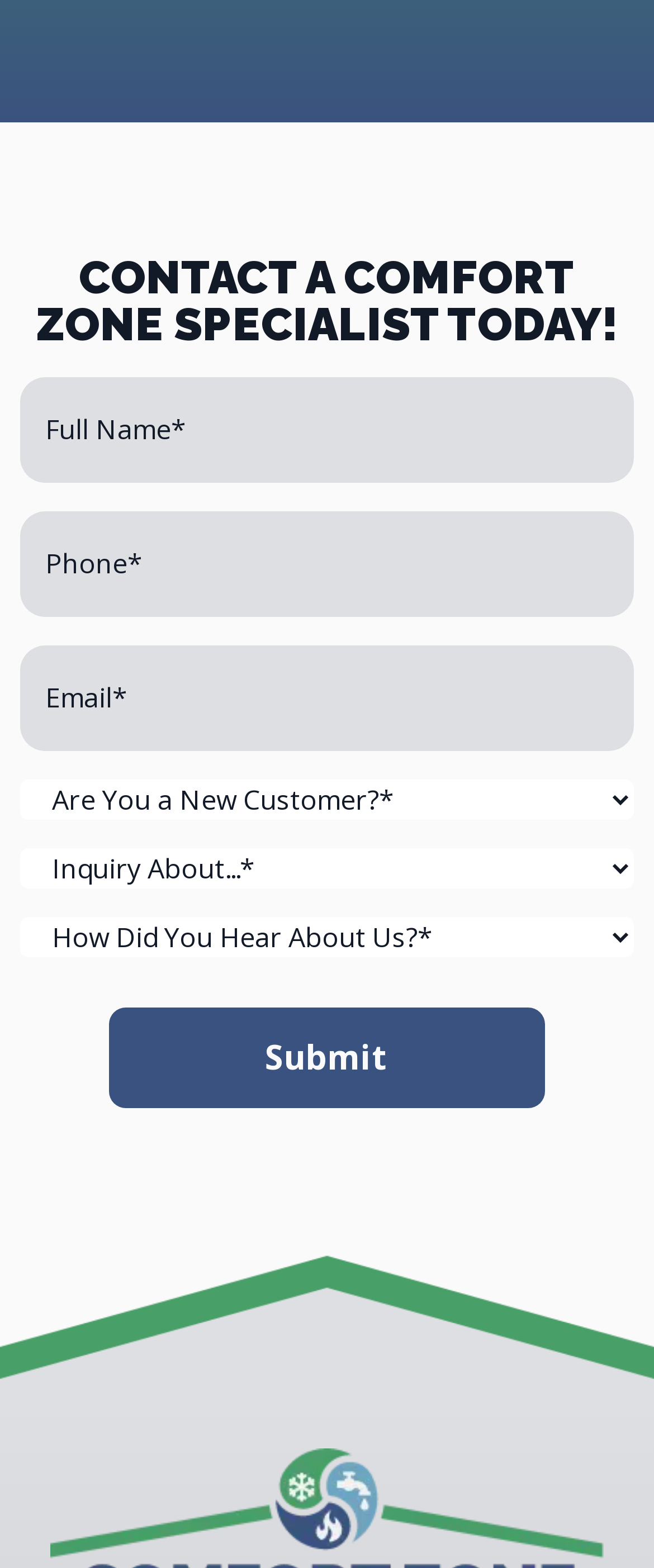How many fields are required in the contact form?
Using the image, respond with a single word or phrase.

Three